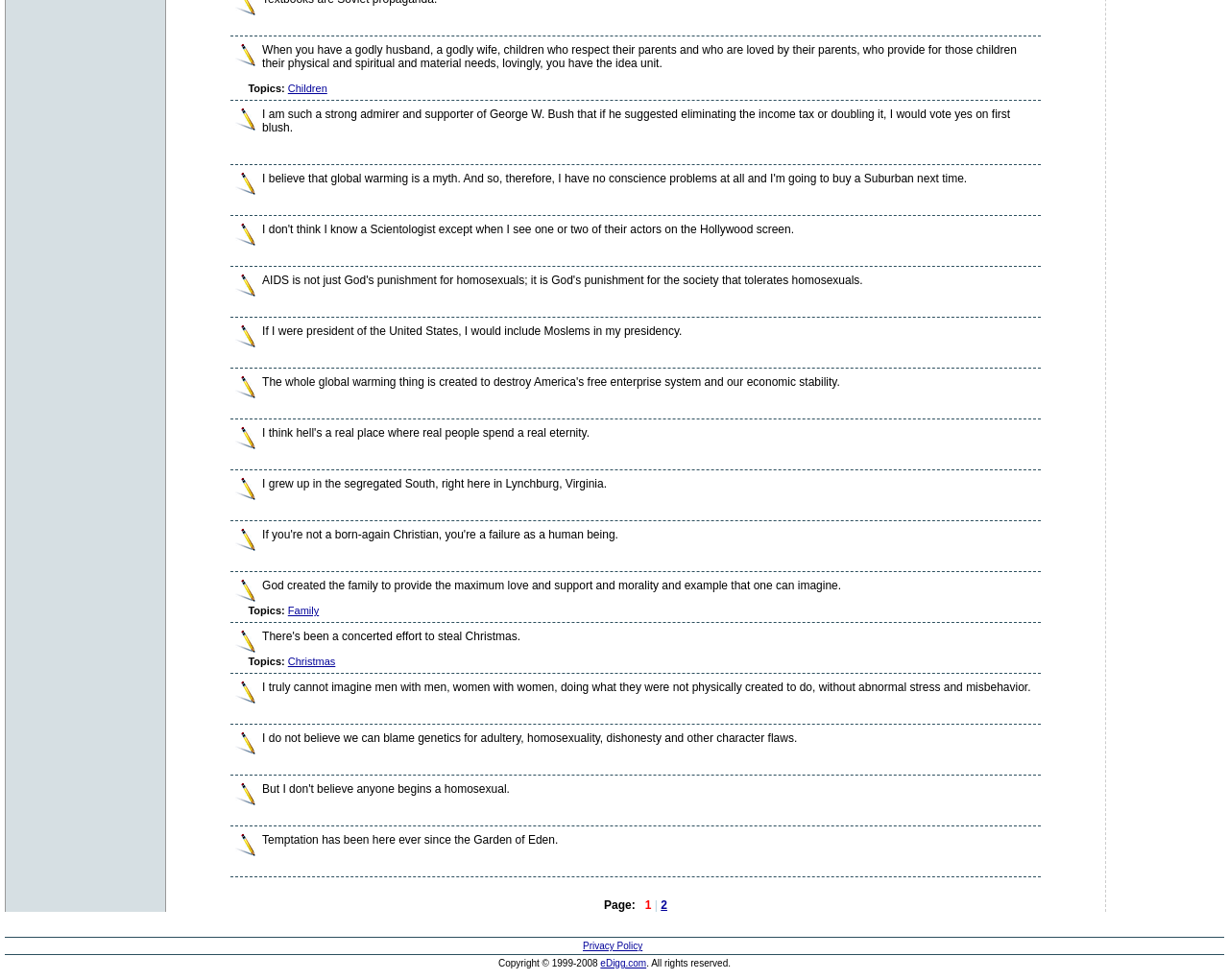Provide the bounding box coordinates for the UI element that is described as: "Privacy Policy".

[0.474, 0.96, 0.523, 0.971]